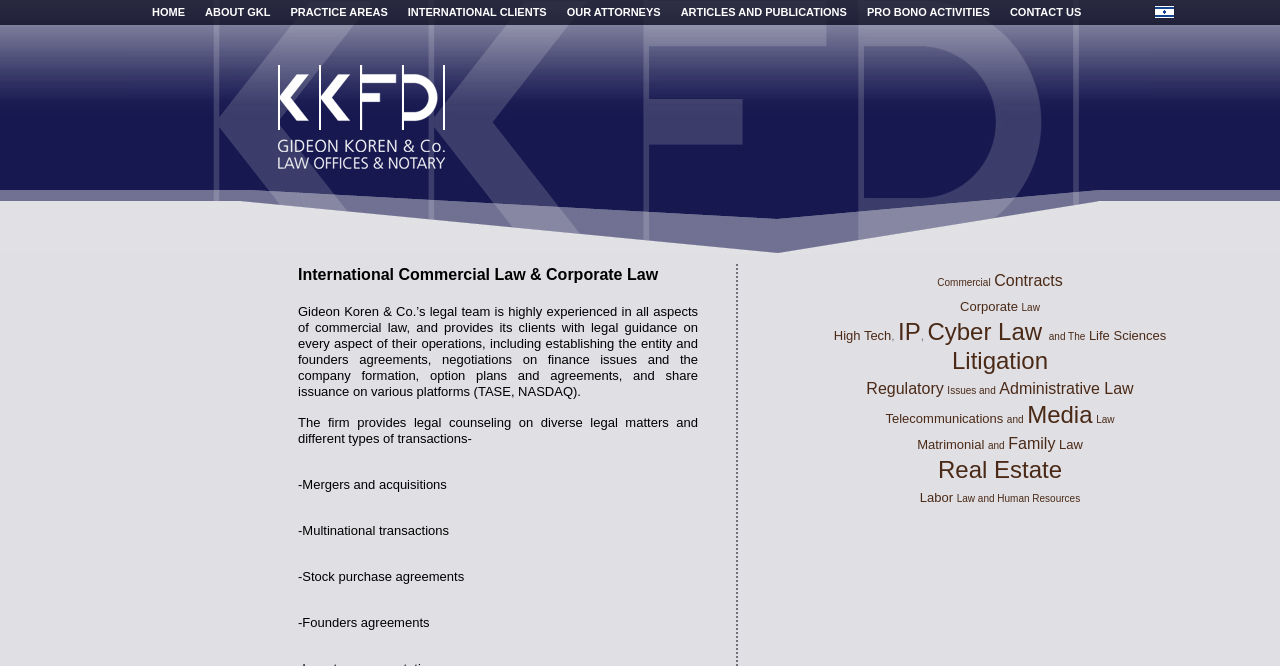Describe every aspect of the webpage in a detailed manner.

The webpage is about International Commercial Law and Corporate Law, specifically about the law firm GKL. At the top, there is a navigation menu with 9 links: HOME, ABOUT GKL, PRACTICE AREAS, INTERNATIONAL CLIENTS, OUR ATTORNEYS, ARTICLES AND PUBLICATIONS, PRO BONO ACTIVITIES, and CONTACT US. 

Below the navigation menu, there is a heading that reads "International Commercial Law & Corporate Law". Underneath the heading, there is a paragraph of text that describes the law firm's expertise in commercial law, including entity formation, finance issues, and share issuance. 

The next section of text explains that the firm provides legal counseling on diverse legal matters and different types of transactions. This is followed by a list of specific areas of expertise, including mergers and acquisitions, multinational transactions, stock purchase agreements, and founders agreements.

To the right of this list, there are 10 links to specific practice areas, including Commercial Contracts, Corporate Law, High Tech, IP, Cyber Law and The Life Sciences, Litigation, Regulatory Issues and Administrative Law, Telecommunications and Media Law, Matrimonial and Family Law, and Real Estate.